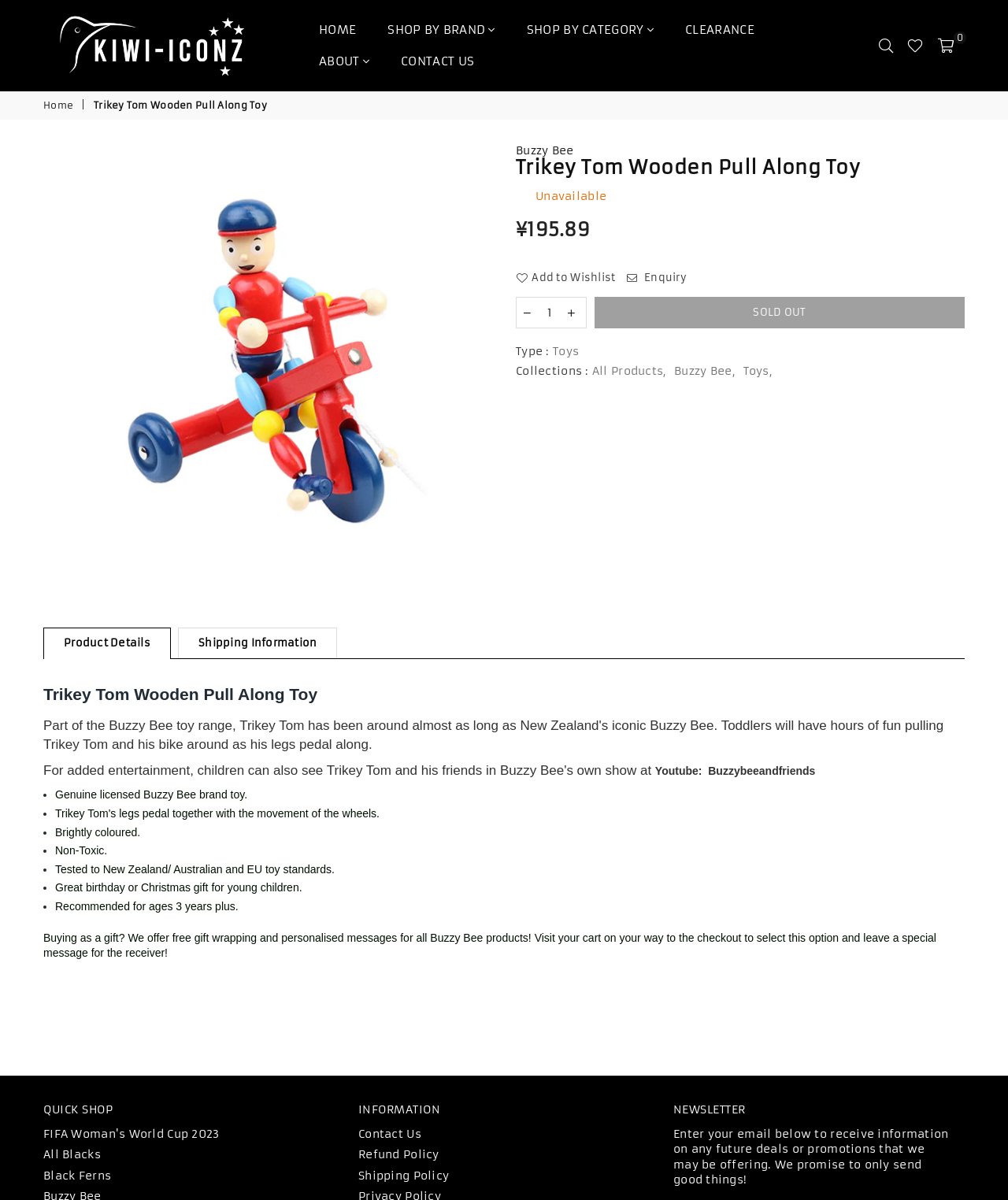Identify and provide the title of the webpage.

Trikey Tom Wooden Pull Along Toy